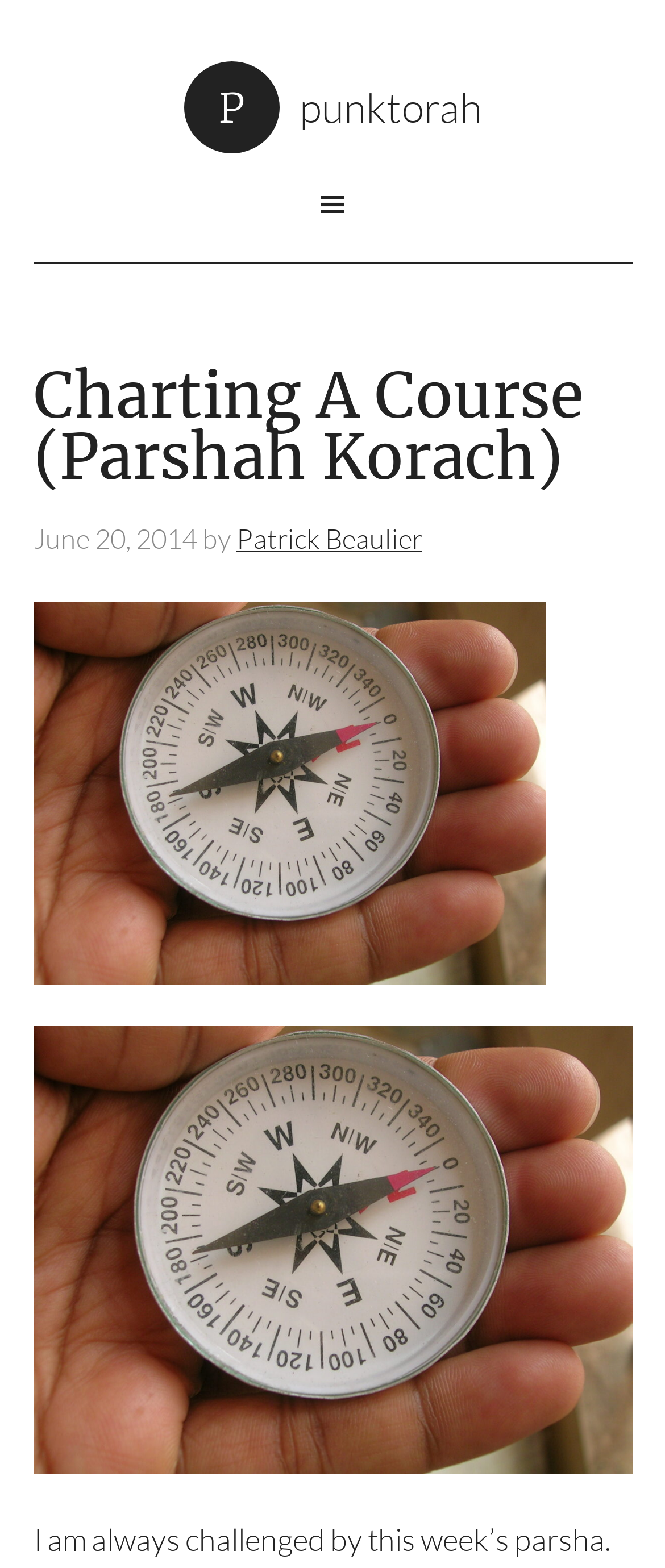Examine the image carefully and respond to the question with a detailed answer: 
What is the title of the article?

The title of the article can be found in the header section of the webpage, which is 'Charting A Course (Parshah Korach)'. This is indicated by the heading element with the text 'Charting A Course (Parshah Korach)'.